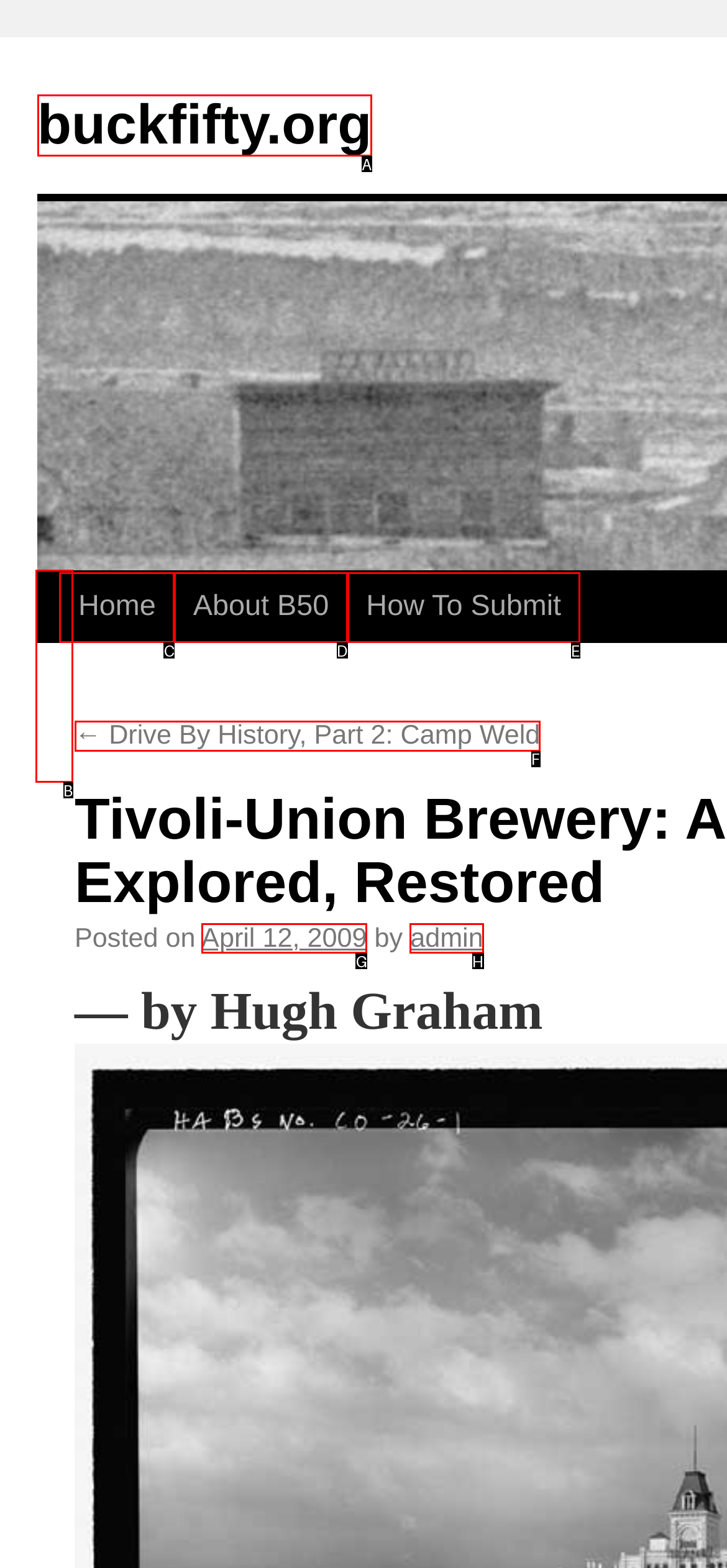Determine which UI element you should click to perform the task: read about the author
Provide the letter of the correct option from the given choices directly.

H